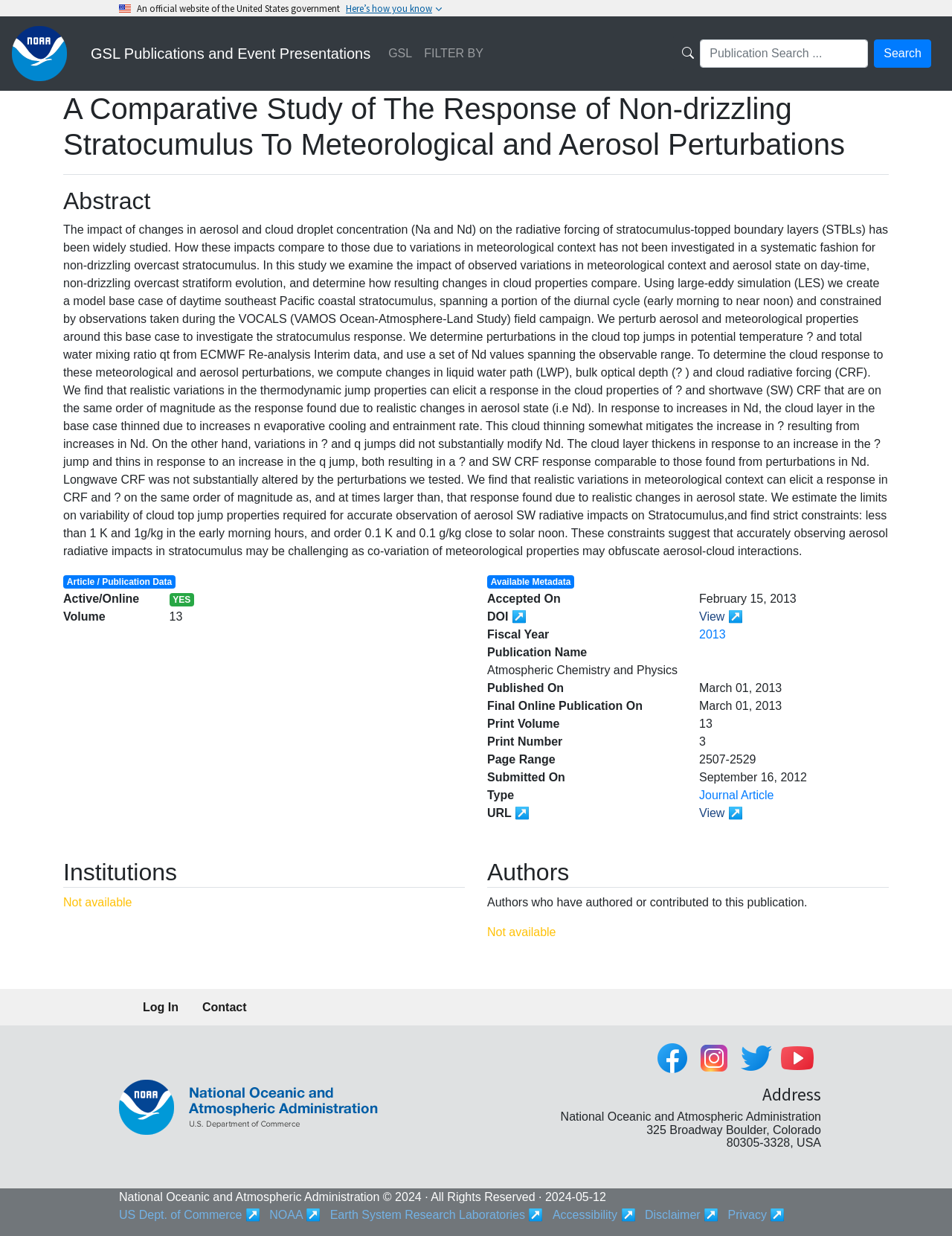Determine the main text heading of the webpage and provide its content.

A Comparative Study of The Response of Non-drizzling Stratocumulus To Meteorological and Aerosol Perturbations